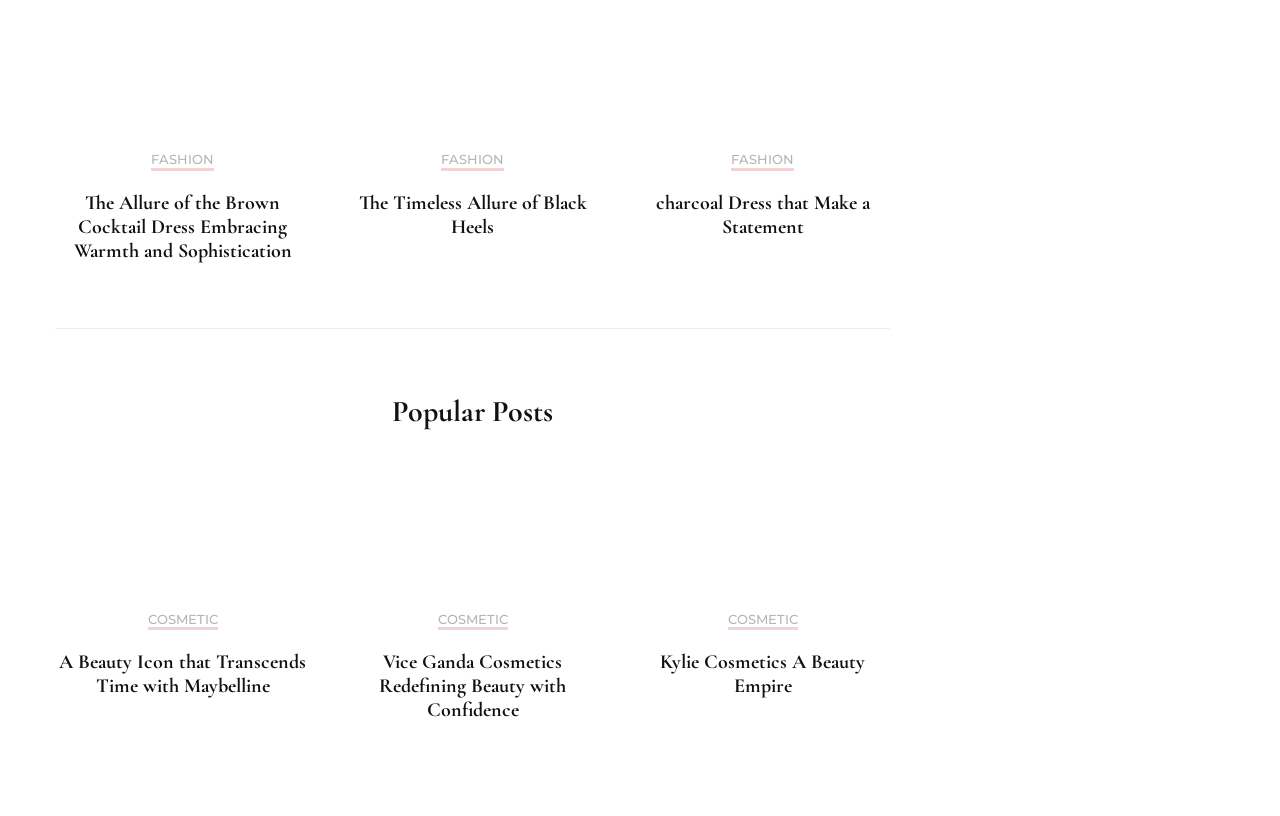How many articles are listed under 'Popular Posts'?
Please answer the question as detailed as possible.

There are three articles listed under 'Popular Posts' as indicated by the three 'article' elements with their respective headings and links.